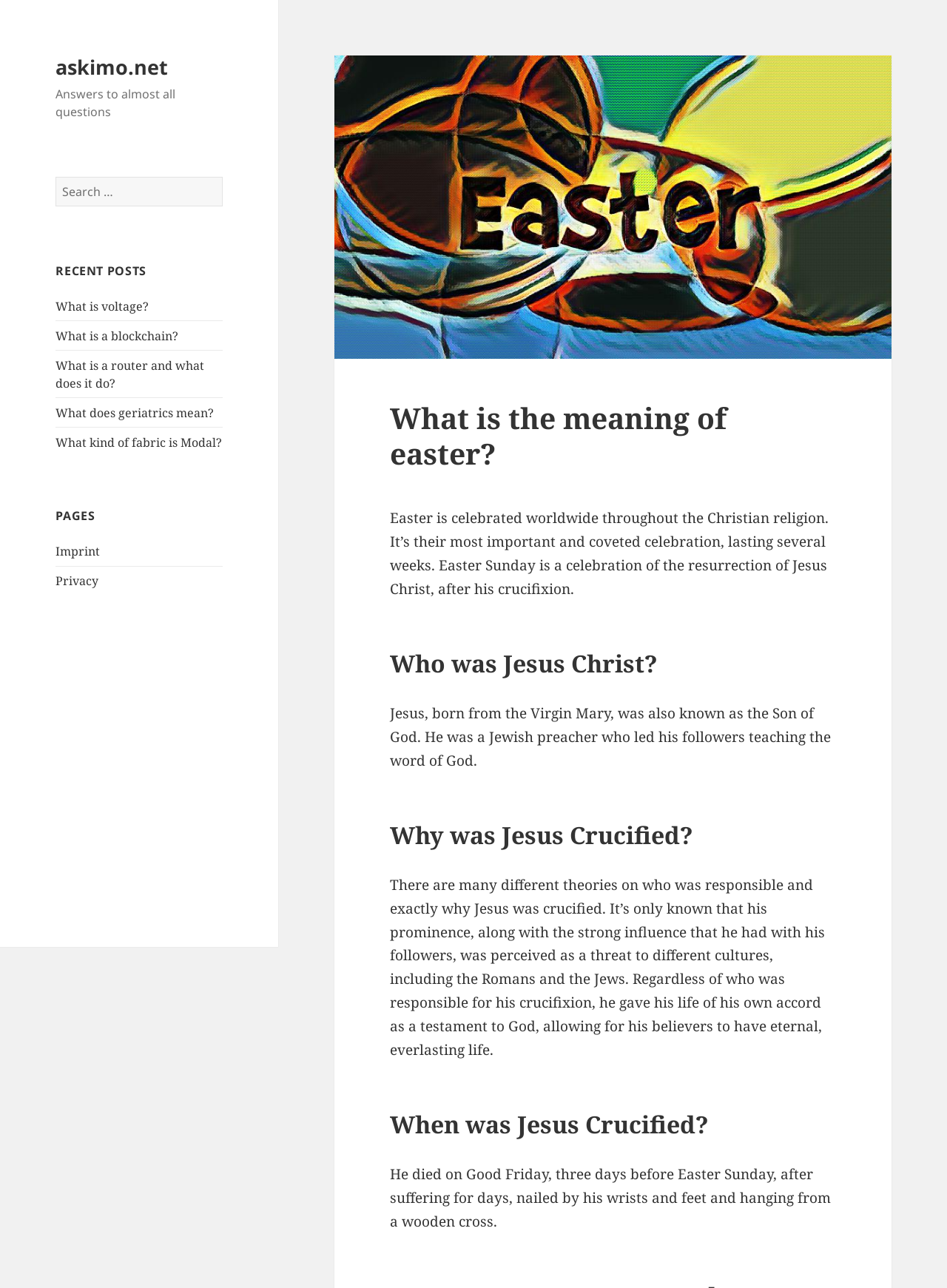Please answer the following question using a single word or phrase: What is the purpose of Jesus' crucifixion?

To give life